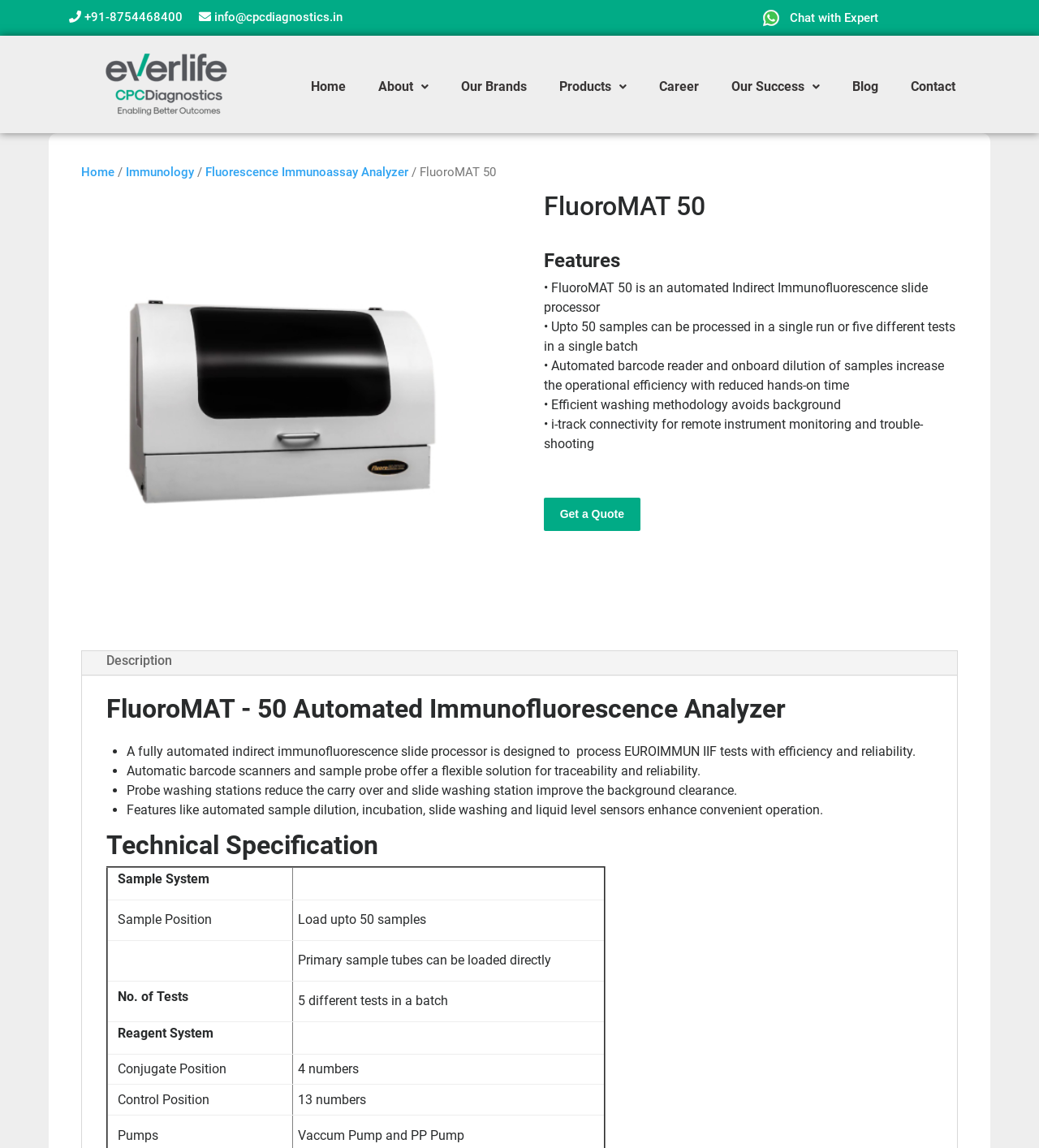Please determine the bounding box coordinates of the element's region to click for the following instruction: "Go to the 'Home' page".

[0.287, 0.059, 0.344, 0.092]